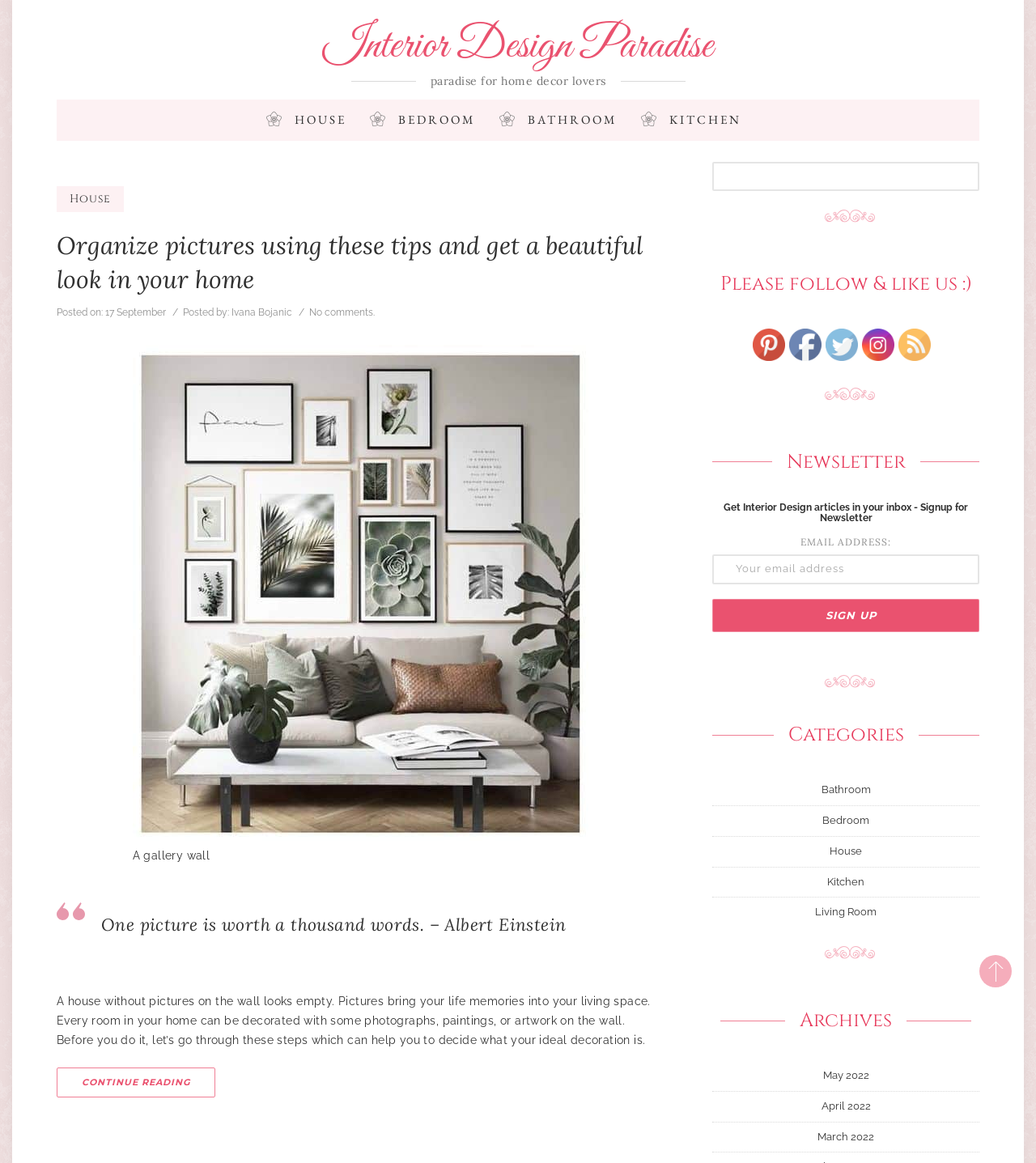Please determine the bounding box coordinates of the element's region to click in order to carry out the following instruction: "Follow on Pinterest". The coordinates should be four float numbers between 0 and 1, i.e., [left, top, right, bottom].

[0.727, 0.282, 0.758, 0.31]